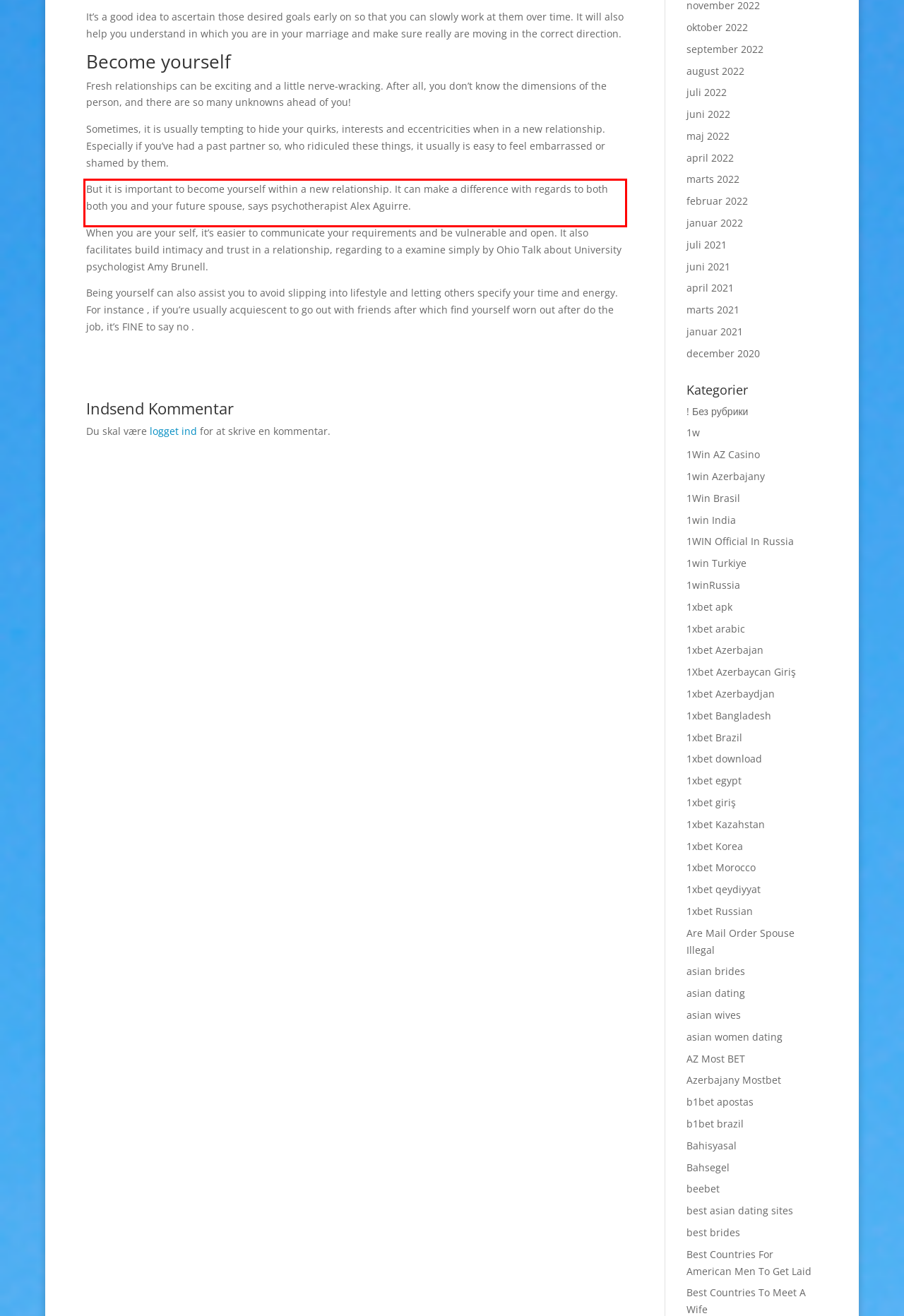Within the screenshot of the webpage, there is a red rectangle. Please recognize and generate the text content inside this red bounding box.

But it is important to become yourself within a new relationship. It can make a difference with regards to both both you and your future spouse, says psychotherapist Alex Aguirre.